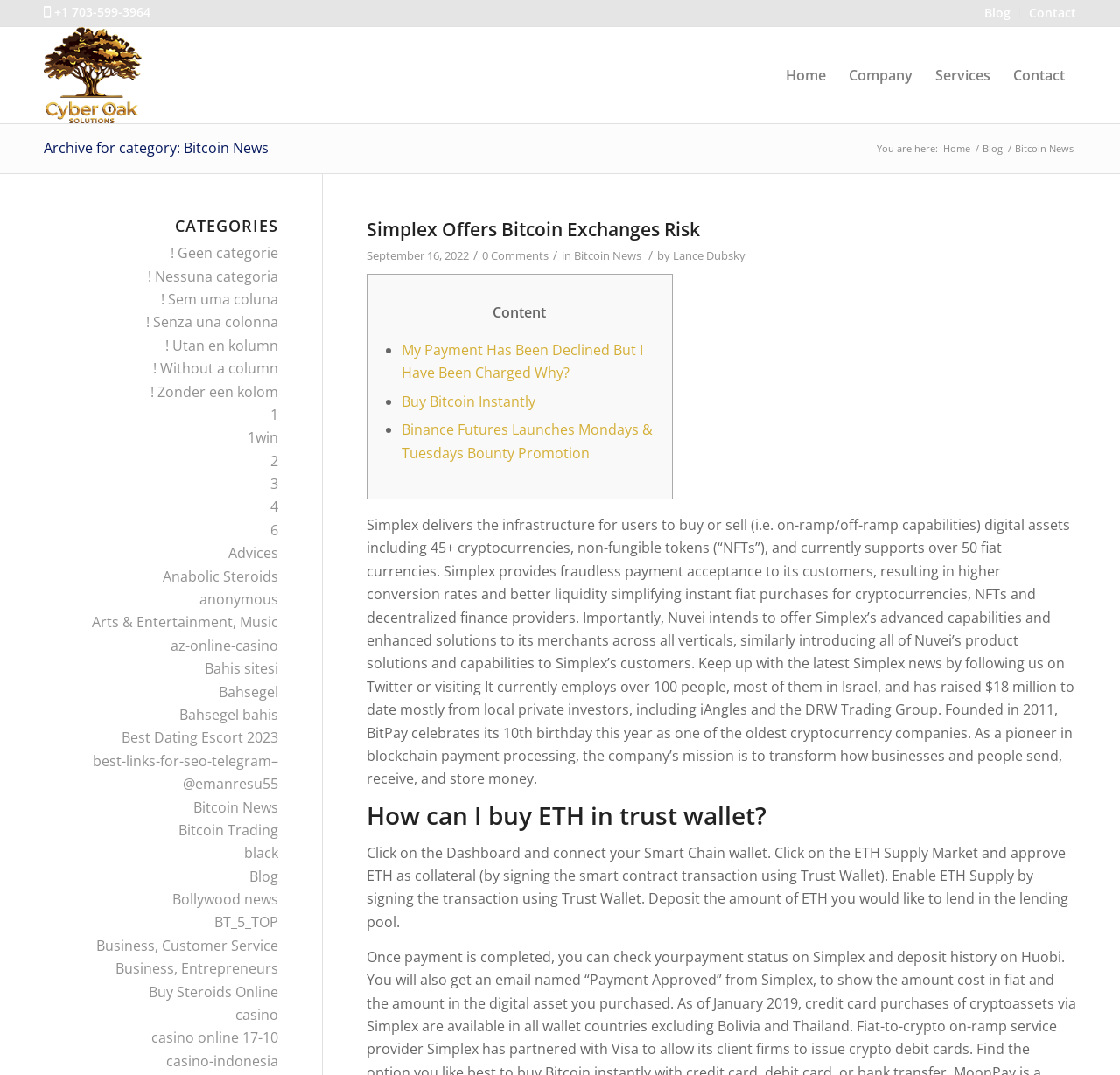Describe all visible elements and their arrangement on the webpage.

The webpage is about Bitcoin News and is provided by Cyber Oak Solutions. At the top, there is a navigation menu with links to "Home", "Company", "Services", and "Contact". Below the navigation menu, there is a heading that reads "Archive for category: Bitcoin News". 

To the left of the heading, there is a link to "Cyber Oak Solutions" accompanied by an image. Below the heading, there is a breadcrumb trail indicating the current location, with links to "Home", "Blog", and "Bitcoin News". 

The main content of the page is divided into two sections. The first section has a heading that reads "Simplex Offers Bitcoin Exchanges Risk" and includes a link to the article, a timestamp, and information about the author. Below the heading, there is a brief summary of the article, followed by a list of related links. 

The second section appears to be a list of articles or news stories, each with a heading, a brief summary, and a link to read more. The articles are categorized and can be filtered by category. There are many categories listed, including "Bitcoin News", "Bitcoin Trading", "Business", "Entertainment", and others. Each category has multiple links to related articles or news stories.